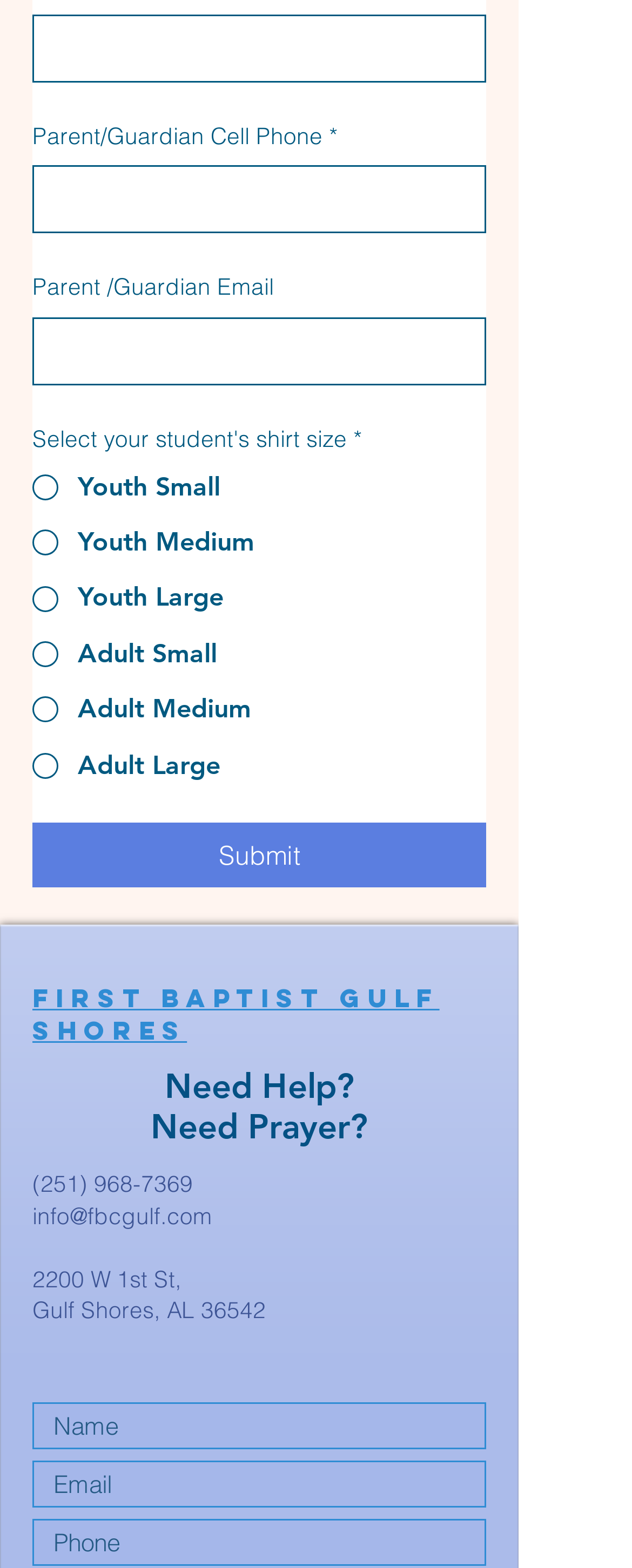What options are available for selecting a shirt size?
Please give a detailed answer to the question using the information shown in the image.

I found the options by looking at the radio buttons within the group element labeled 'Select your student's shirt size'. Each radio button corresponds to a different shirt size option.